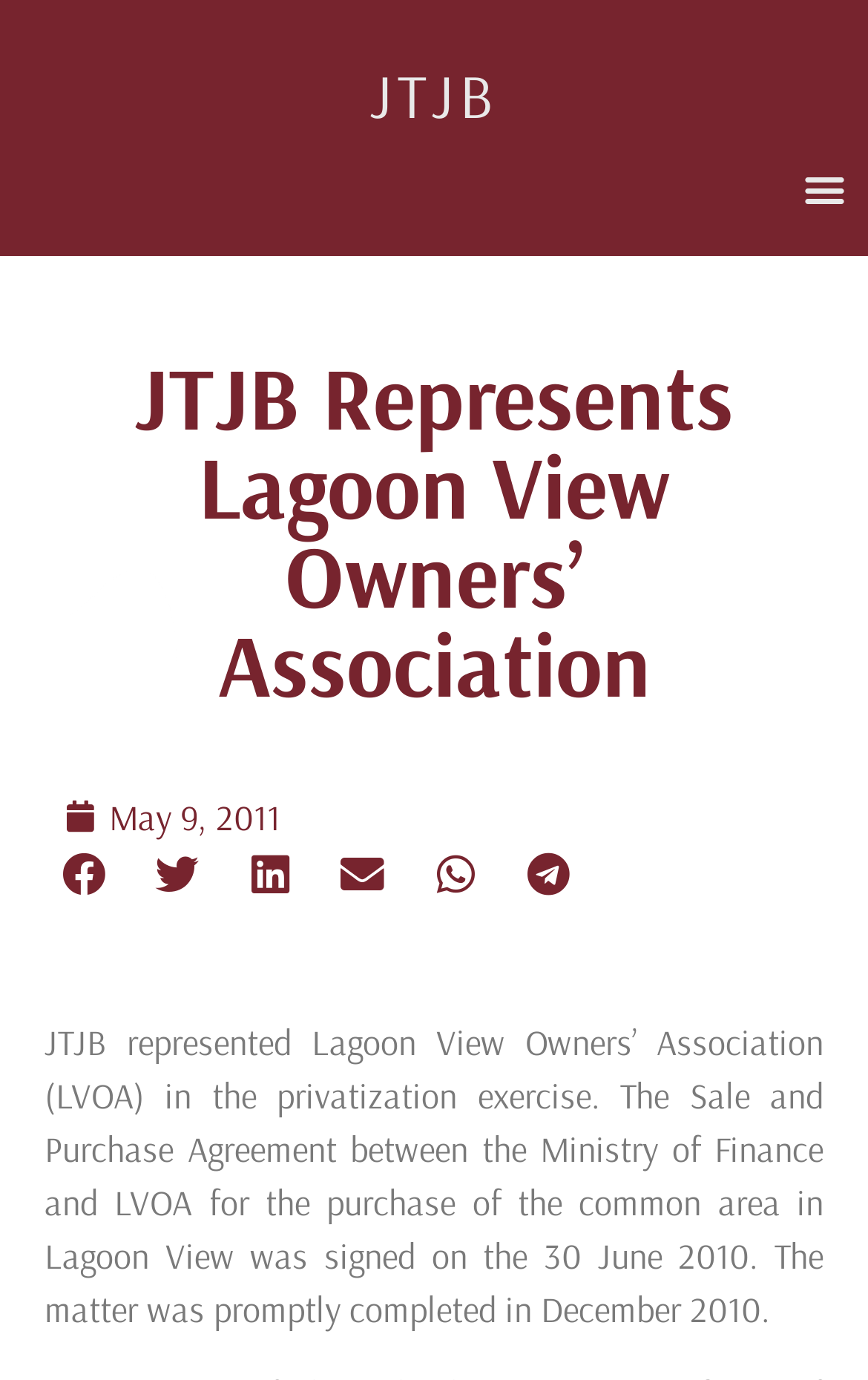Identify the bounding box coordinates of the area you need to click to perform the following instruction: "View the May 9, 2011 link".

[0.077, 0.573, 0.323, 0.611]